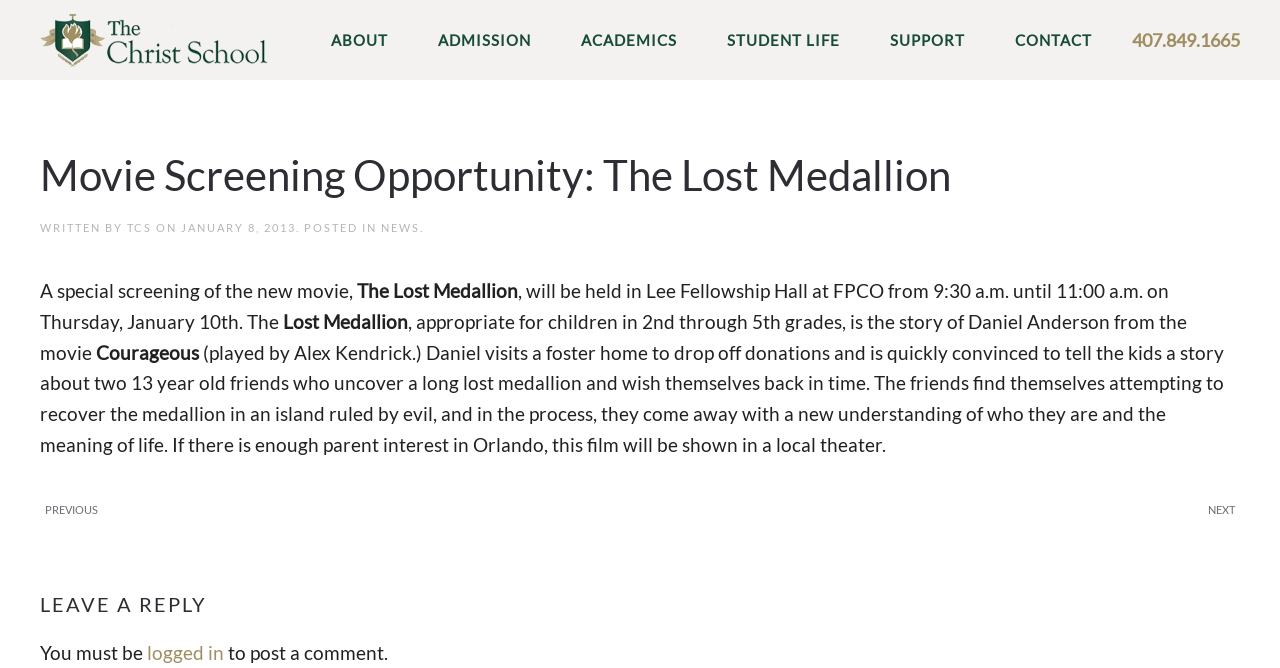What is the age range of children for whom the movie is appropriate?
Relying on the image, give a concise answer in one word or a brief phrase.

2nd through 5th grades